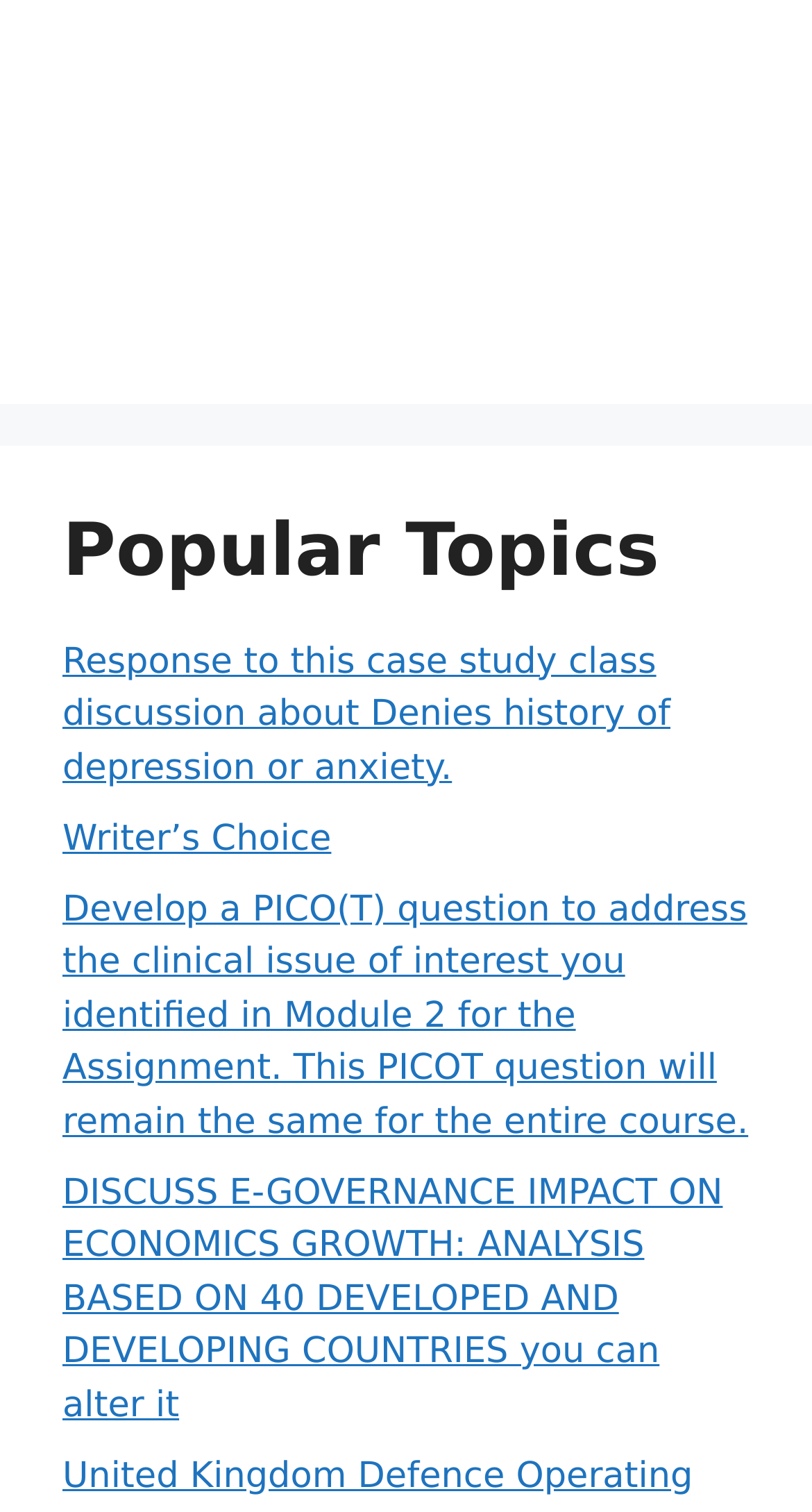Given the element description "Writer’s Choice", identify the bounding box of the corresponding UI element.

[0.077, 0.541, 0.408, 0.568]